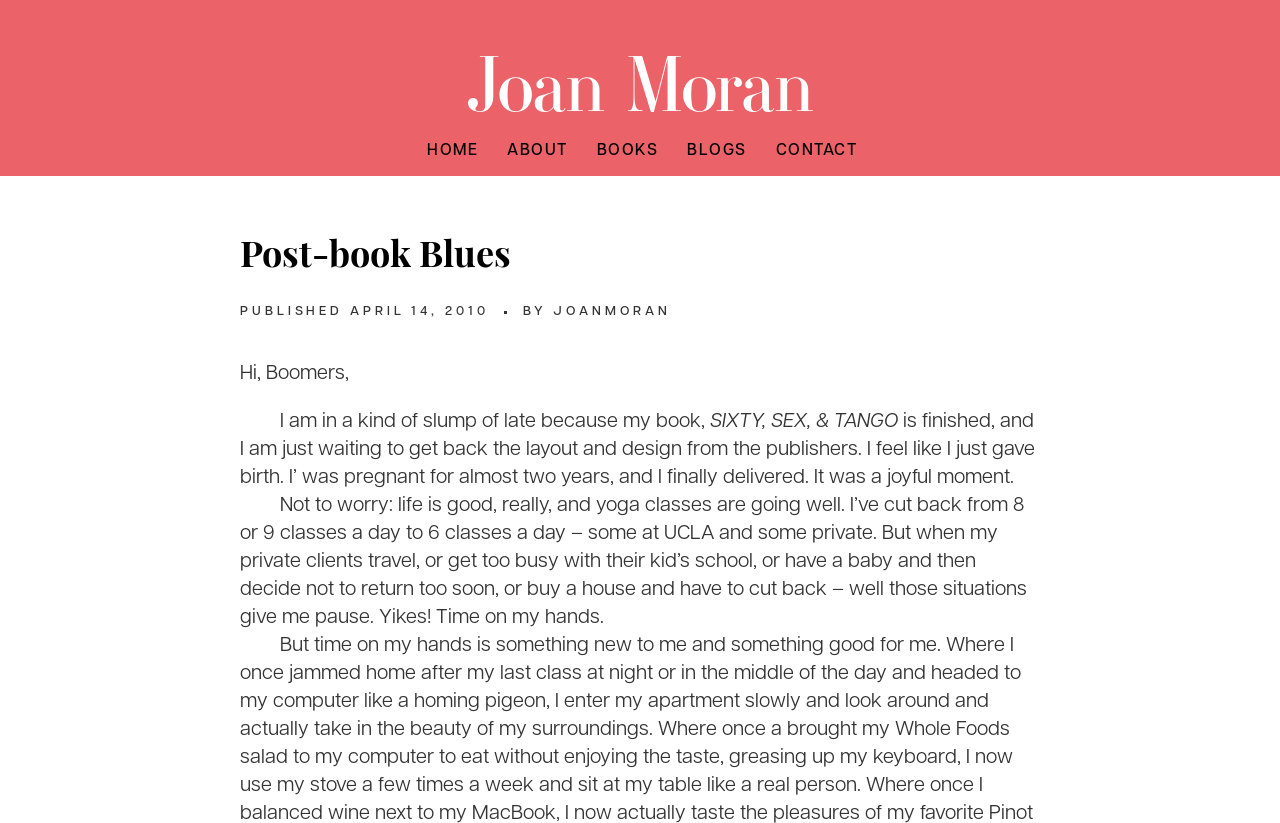Detail the various sections and features of the webpage.

The webpage is about Joan Moran's blog post "Post-book Blues". At the top, there is a navigation menu with five items: "HOME", "ABOUT", "BOOKS", "BLOGS", and "CONTACT". Below the menu, the title "Post-book Blues" is prominently displayed.

On the left side, there is a link to the publication date "APRIL 14, 2010" and the author's name "BY JOAN MORAN". The main content of the blog post starts with a greeting "Hi, Boomers," followed by a paragraph of text describing the author's feelings after finishing her book "SIXTY, SEX, & TANGO". The text continues to explain the author's current situation, including her yoga classes and private clients.

There is also a link at the top right corner of the page, but its purpose is unclear. Overall, the webpage has a simple layout with a focus on the blog post content.